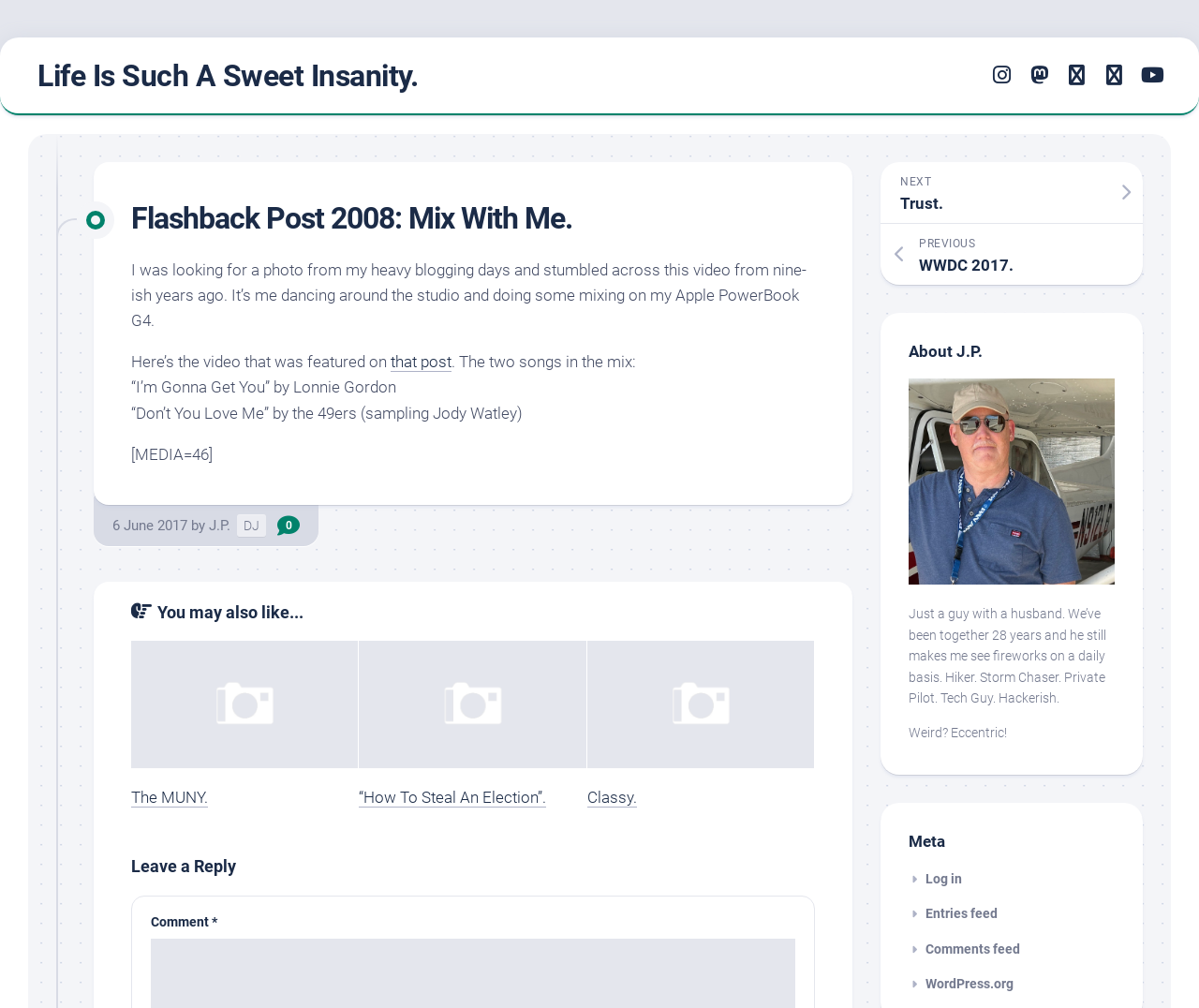Bounding box coordinates must be specified in the format (top-left x, top-left y, bottom-right x, bottom-right y). All values should be floating point numbers between 0 and 1. What are the bounding box coordinates of the UI element described as: title="Instagram"

[0.827, 0.064, 0.844, 0.085]